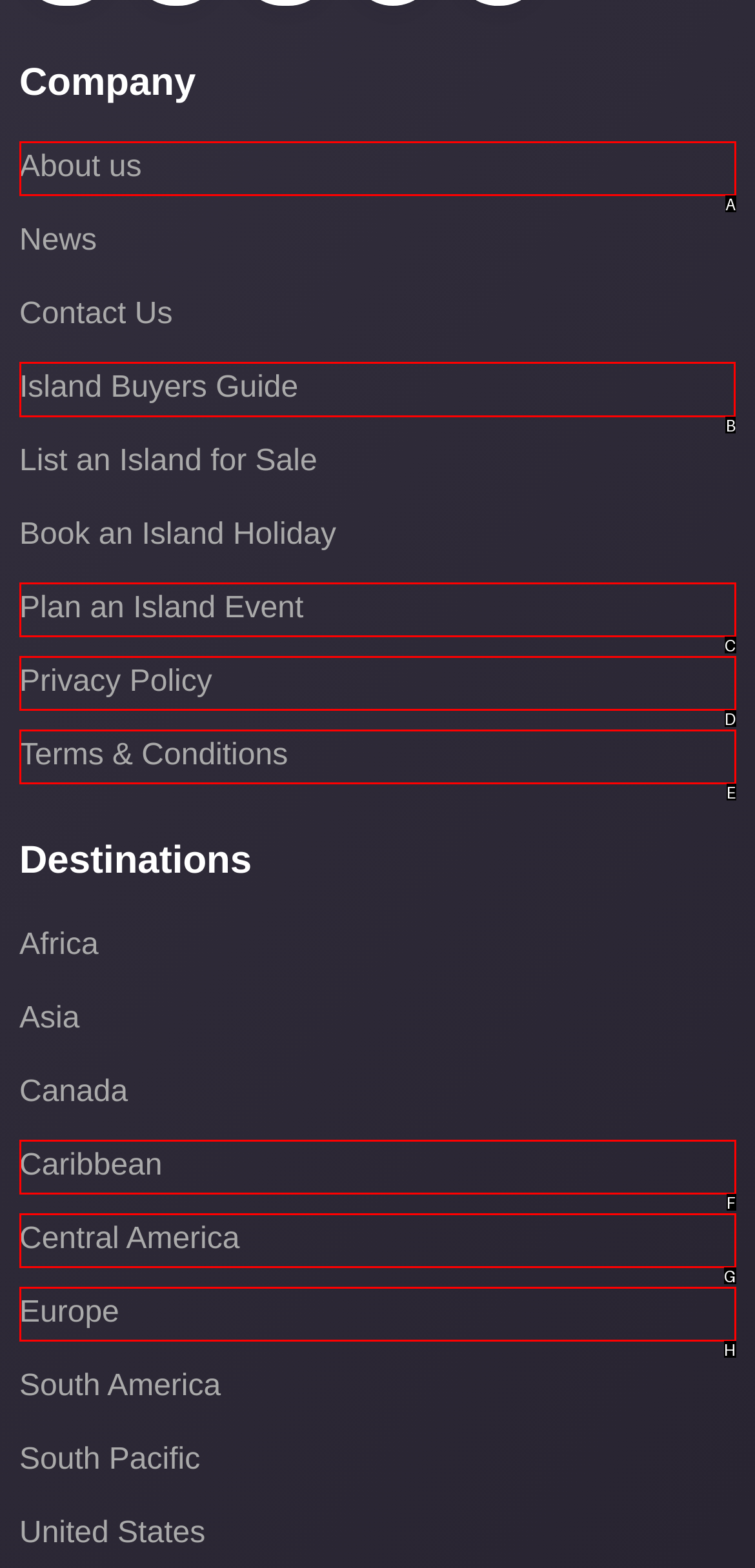For the task "View Island Buyers Guide", which option's letter should you click? Answer with the letter only.

B